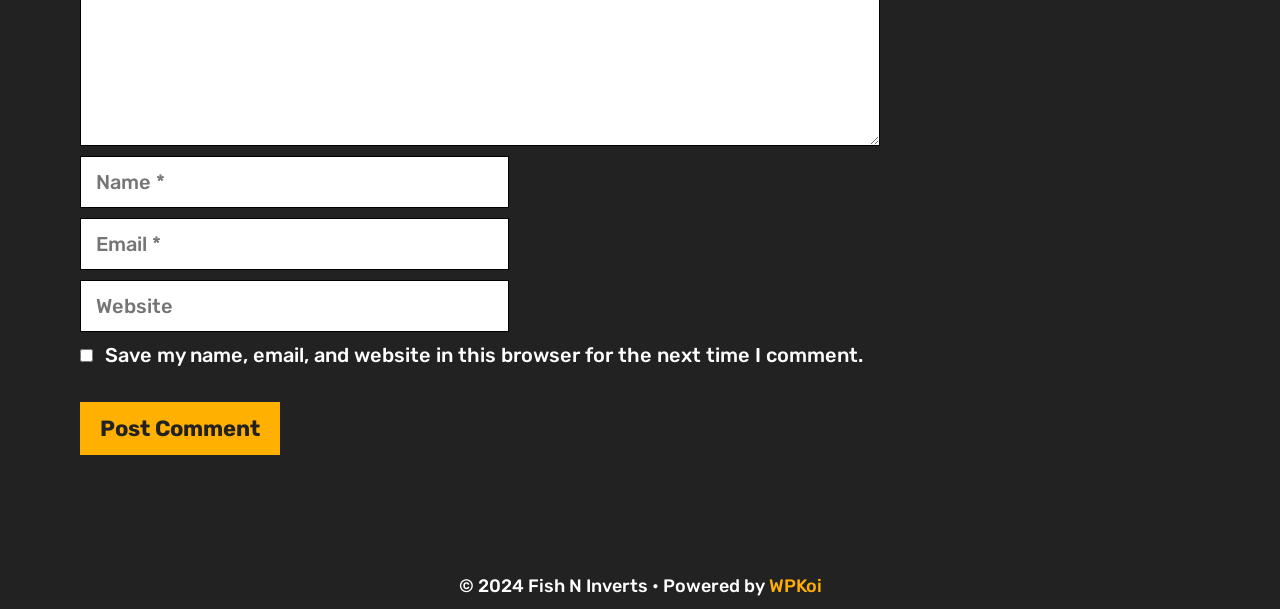What is the button used for?
Use the information from the screenshot to give a comprehensive response to the question.

The button is labeled as 'Post Comment' which indicates that it is used to submit a comment after filling in the required information in the text boxes.